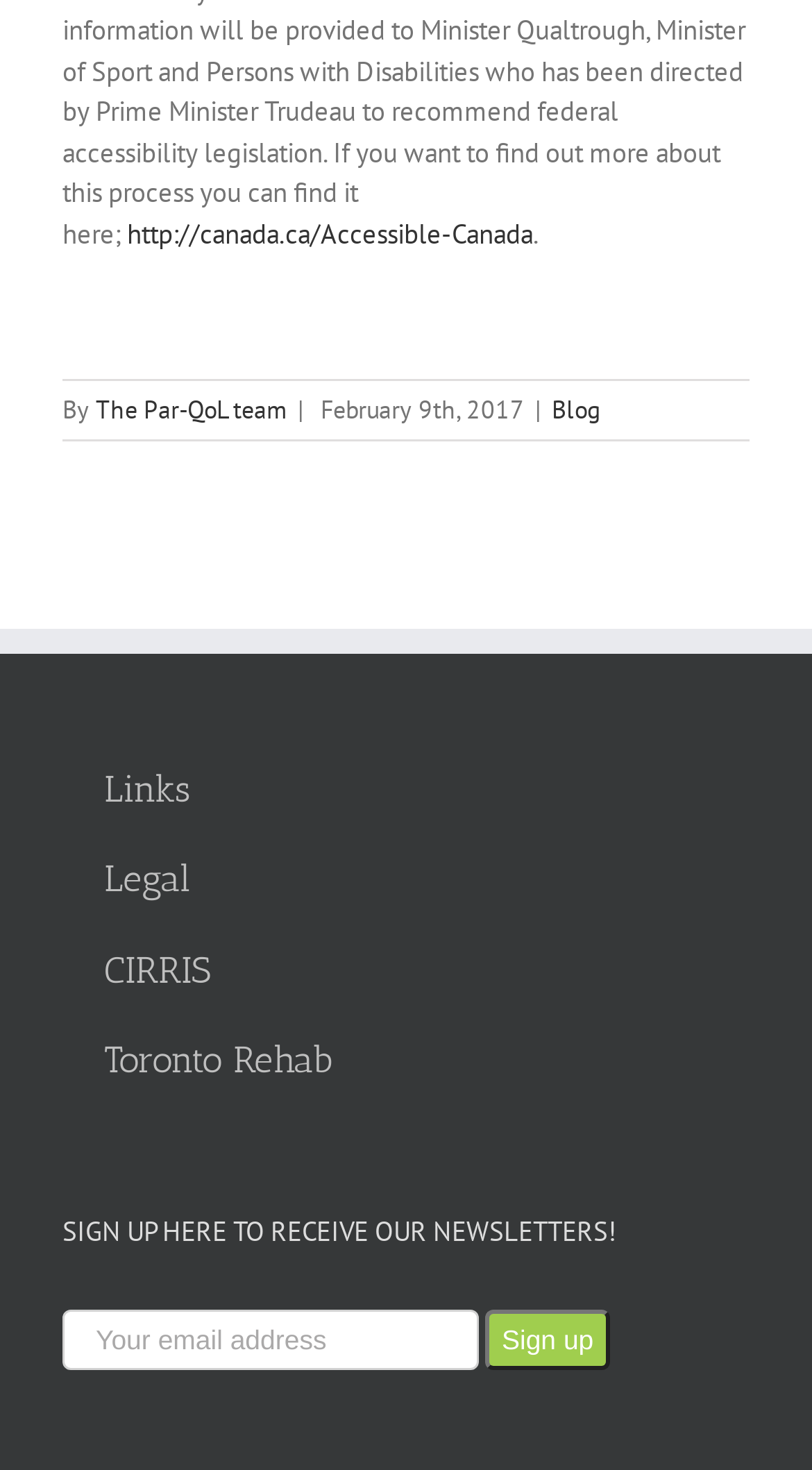Using the format (top-left x, top-left y, bottom-right x, bottom-right y), and given the element description, identify the bounding box coordinates within the screenshot: Toronto Rehab

[0.077, 0.691, 0.921, 0.753]